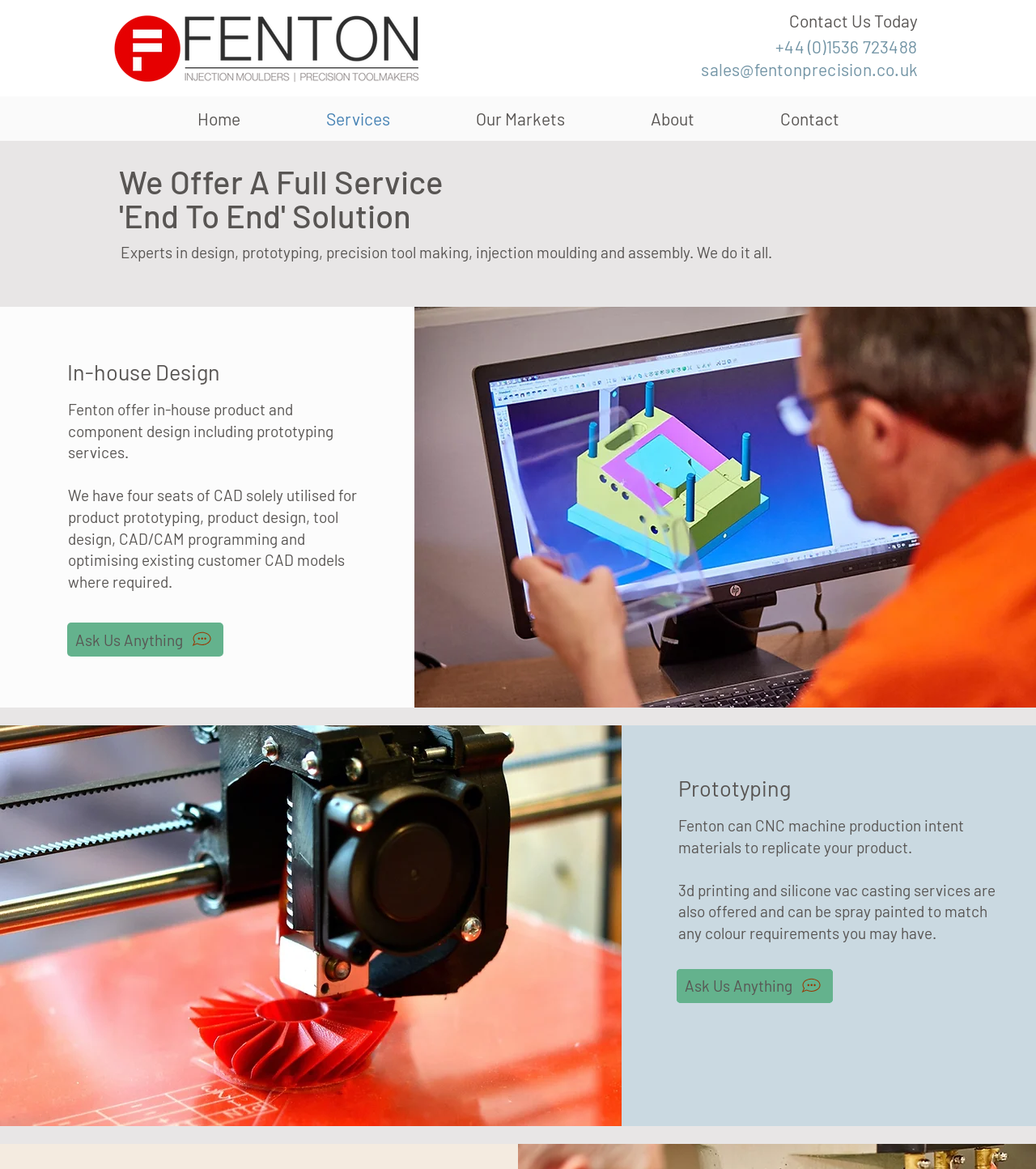Please determine the bounding box coordinates of the element to click on in order to accomplish the following task: "Click the Fenton Precision logo". Ensure the coordinates are four float numbers ranging from 0 to 1, i.e., [left, top, right, bottom].

[0.109, 0.003, 0.411, 0.078]